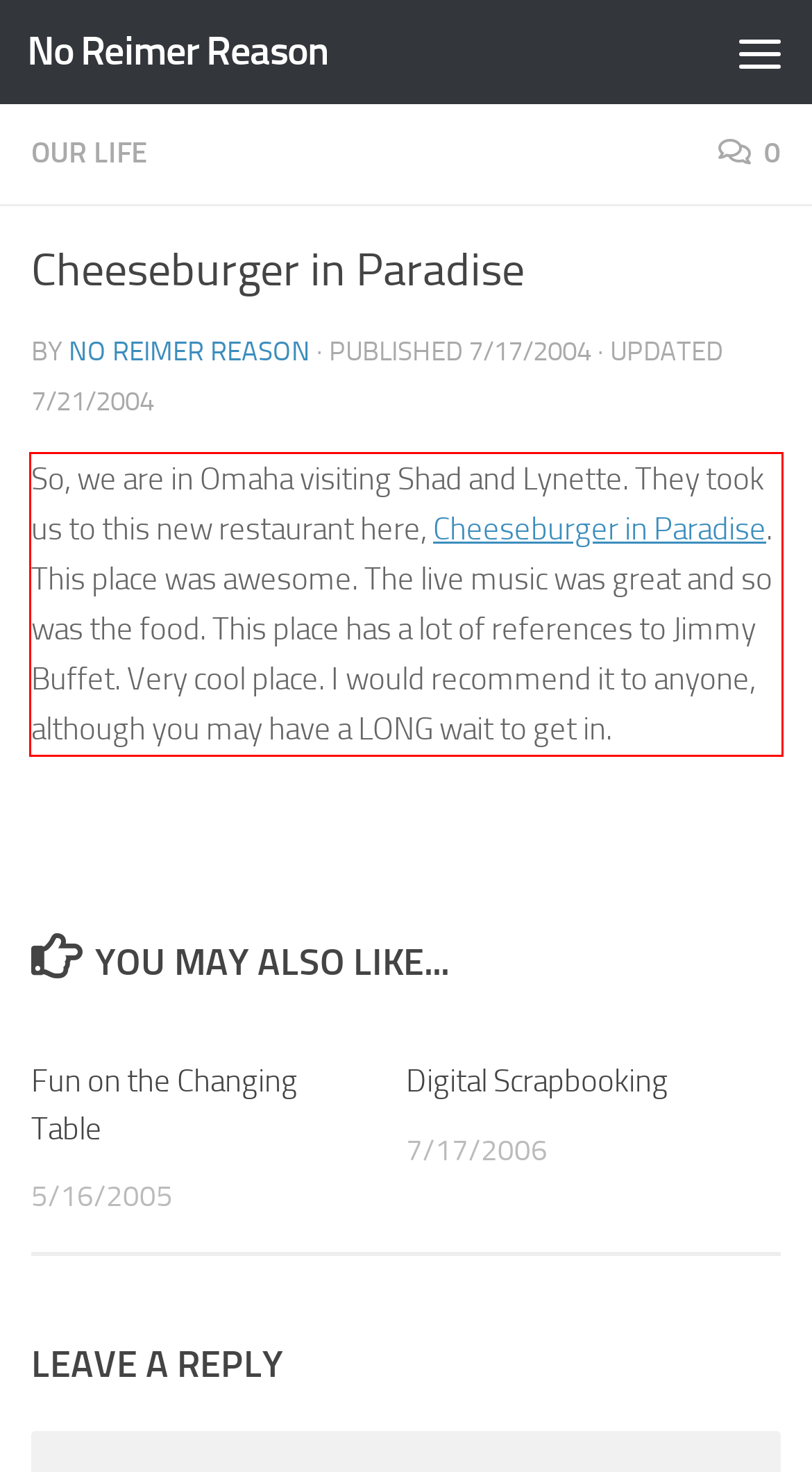You are looking at a screenshot of a webpage with a red rectangle bounding box. Use OCR to identify and extract the text content found inside this red bounding box.

So, we are in Omaha visiting Shad and Lynette. They took us to this new restaurant here, Cheeseburger in Paradise. This place was awesome. The live music was great and so was the food. This place has a lot of references to Jimmy Buffet. Very cool place. I would recommend it to anyone, although you may have a LONG wait to get in.